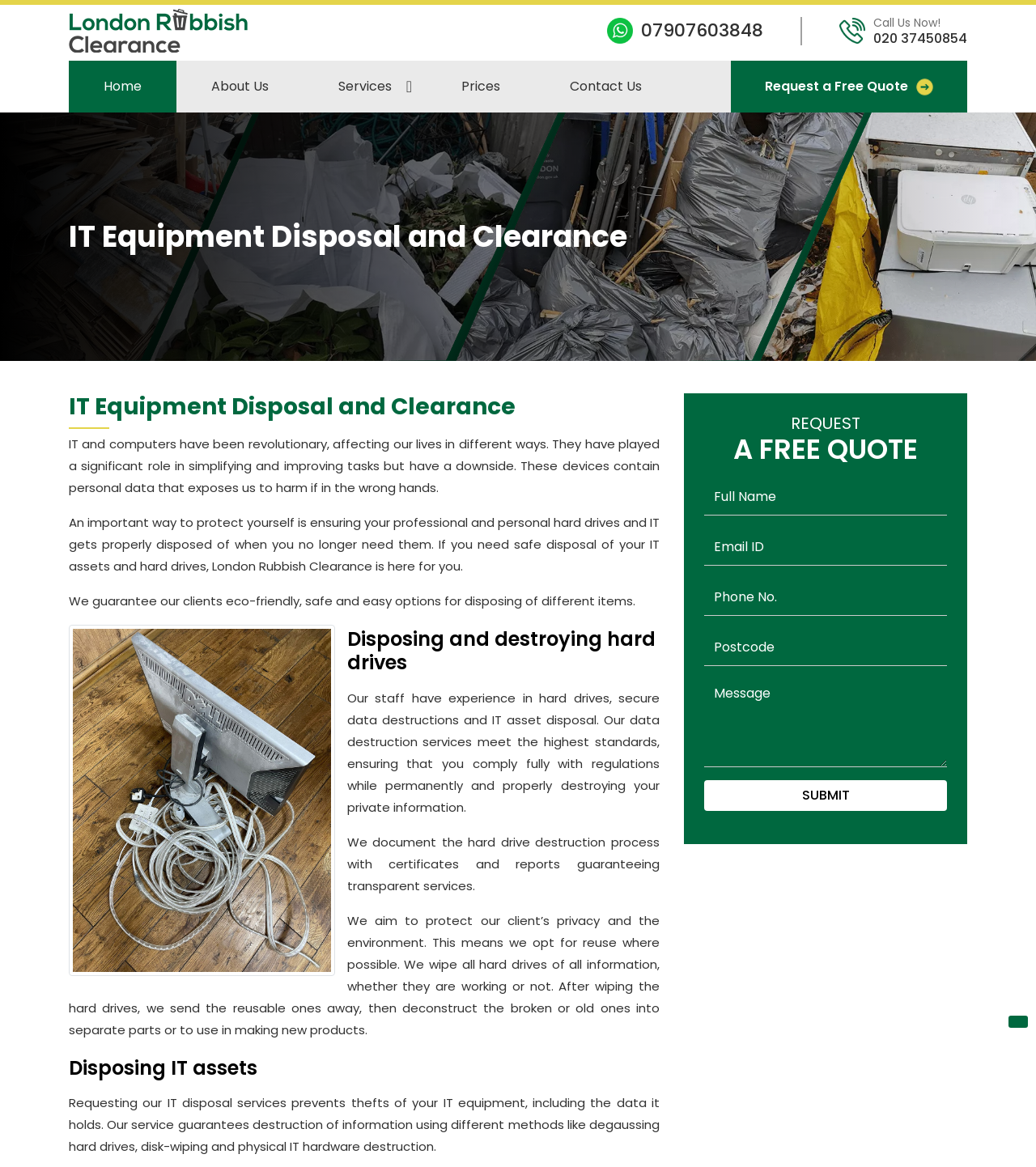Please specify the bounding box coordinates of the clickable region necessary for completing the following instruction: "Click the 'Home' link". The coordinates must consist of four float numbers between 0 and 1, i.e., [left, top, right, bottom].

None